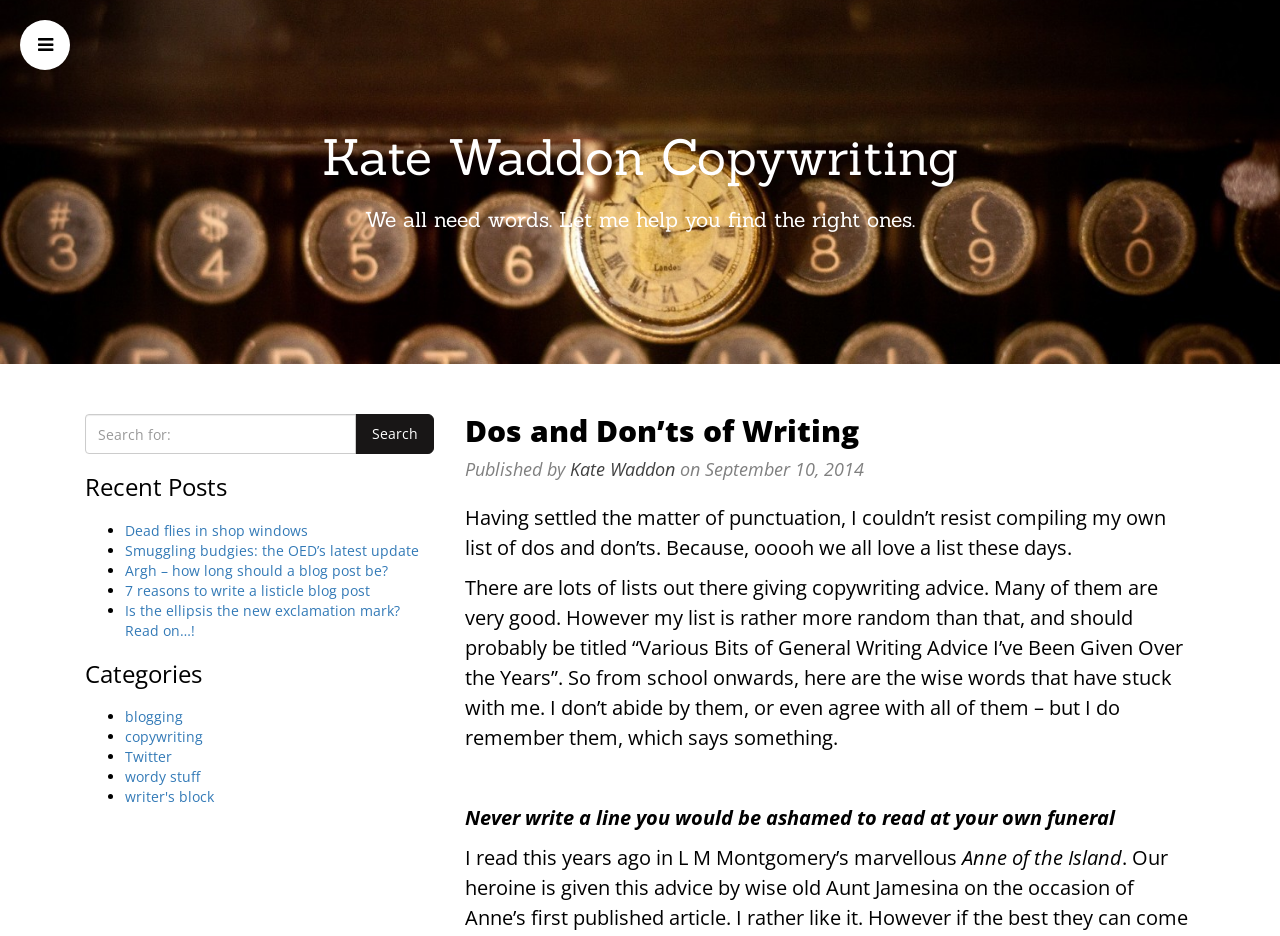Use a single word or phrase to answer the question:
What is the name of the copywriter?

Kate Waddon